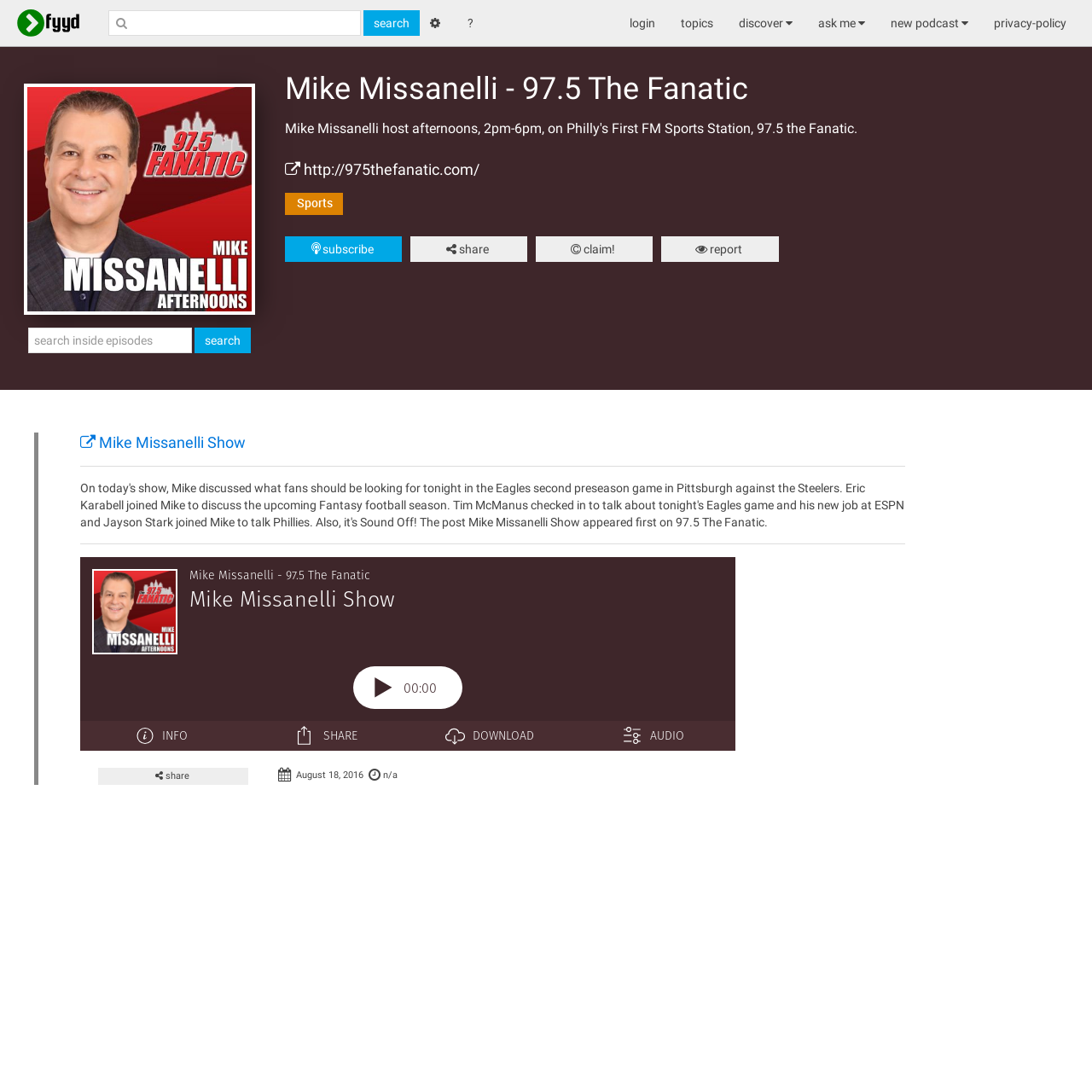Answer the question below in one word or phrase:
How many search boxes are there on the page?

2